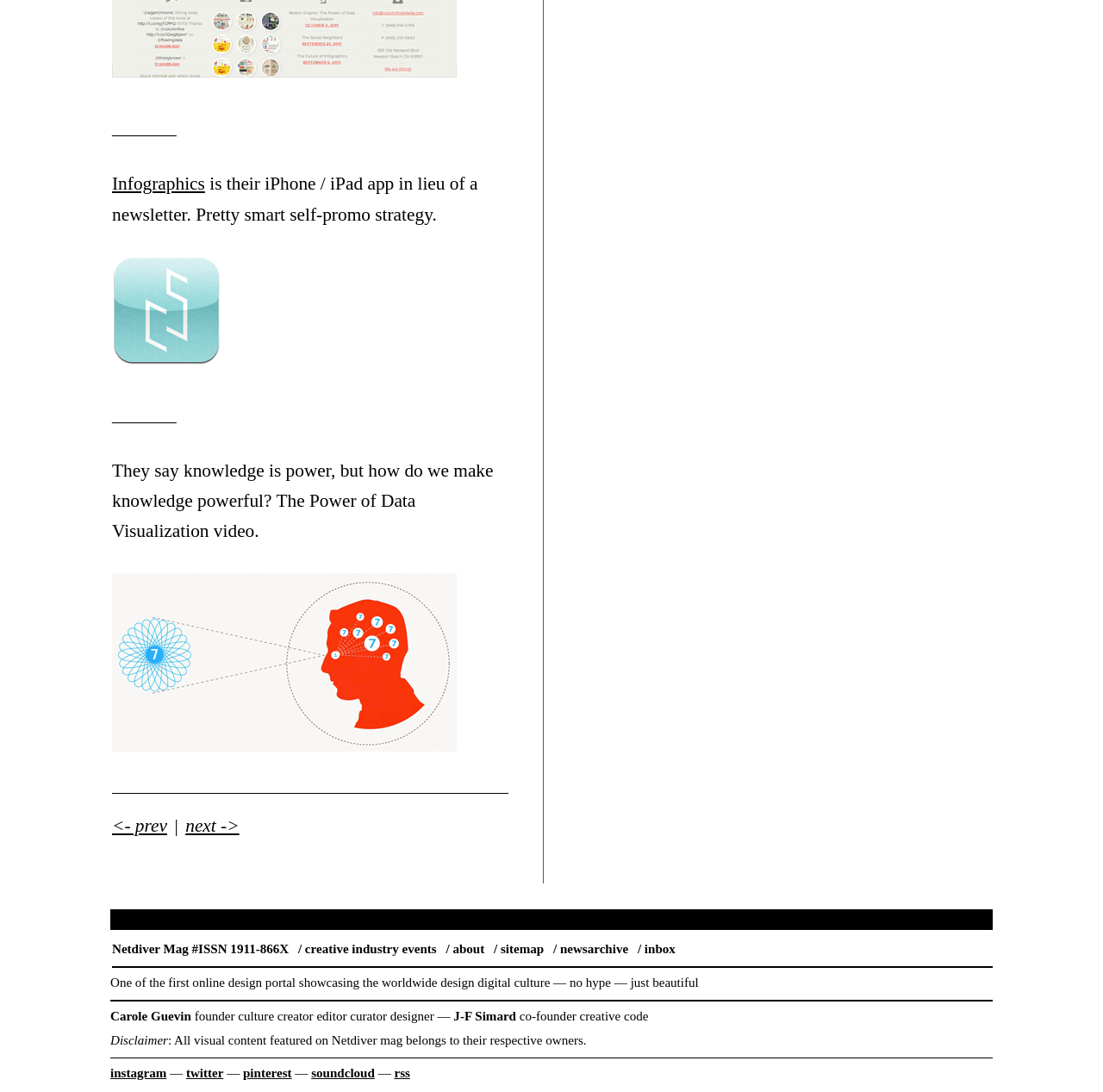Please determine the bounding box coordinates for the element that should be clicked to follow these instructions: "Log in to account".

None